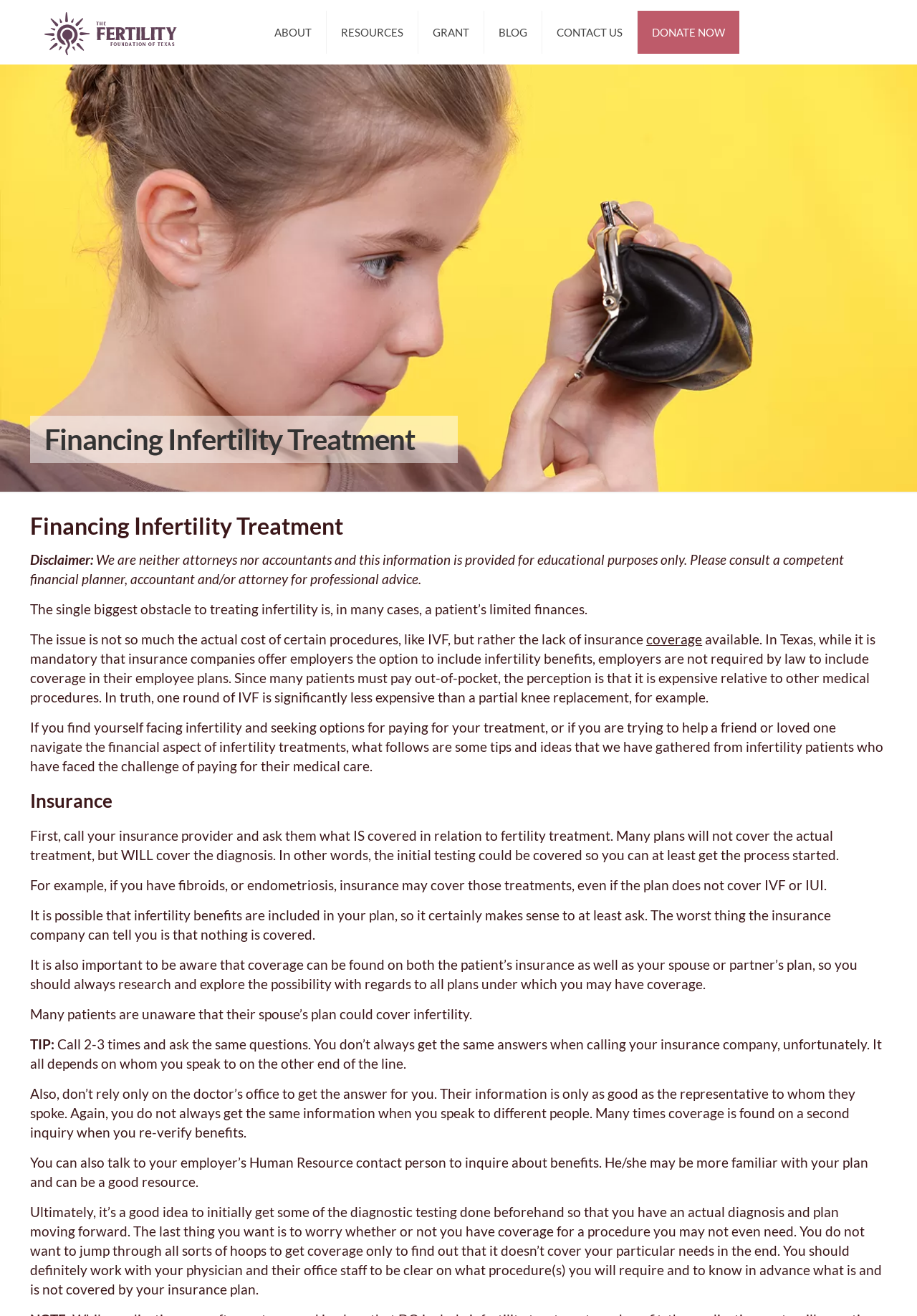Extract the main heading text from the webpage.

Financing Infertility Treatment